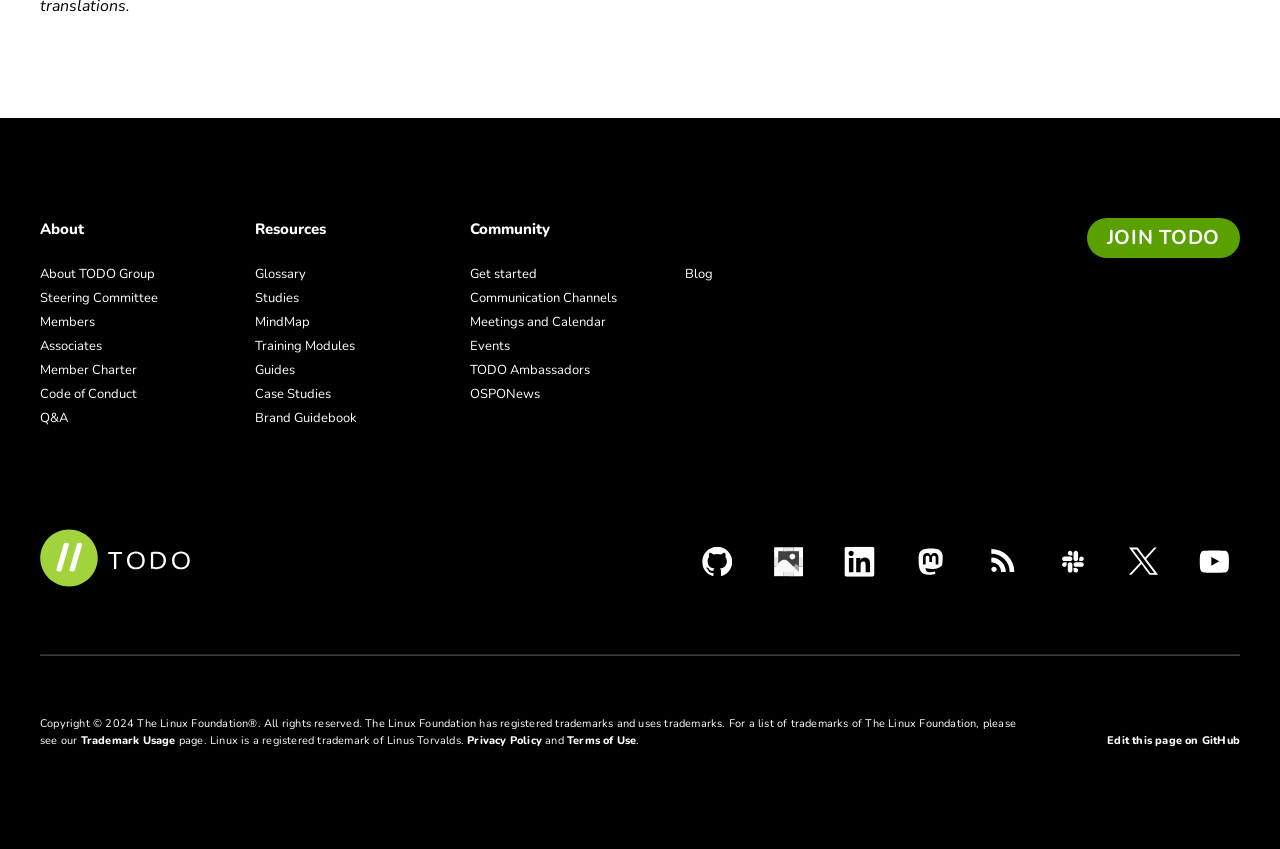Please provide the bounding box coordinate of the region that matches the element description: Steering Committee. Coordinates should be in the format (top-left x, top-left y, bottom-right x, bottom-right y) and all values should be between 0 and 1.

[0.031, 0.34, 0.123, 0.361]